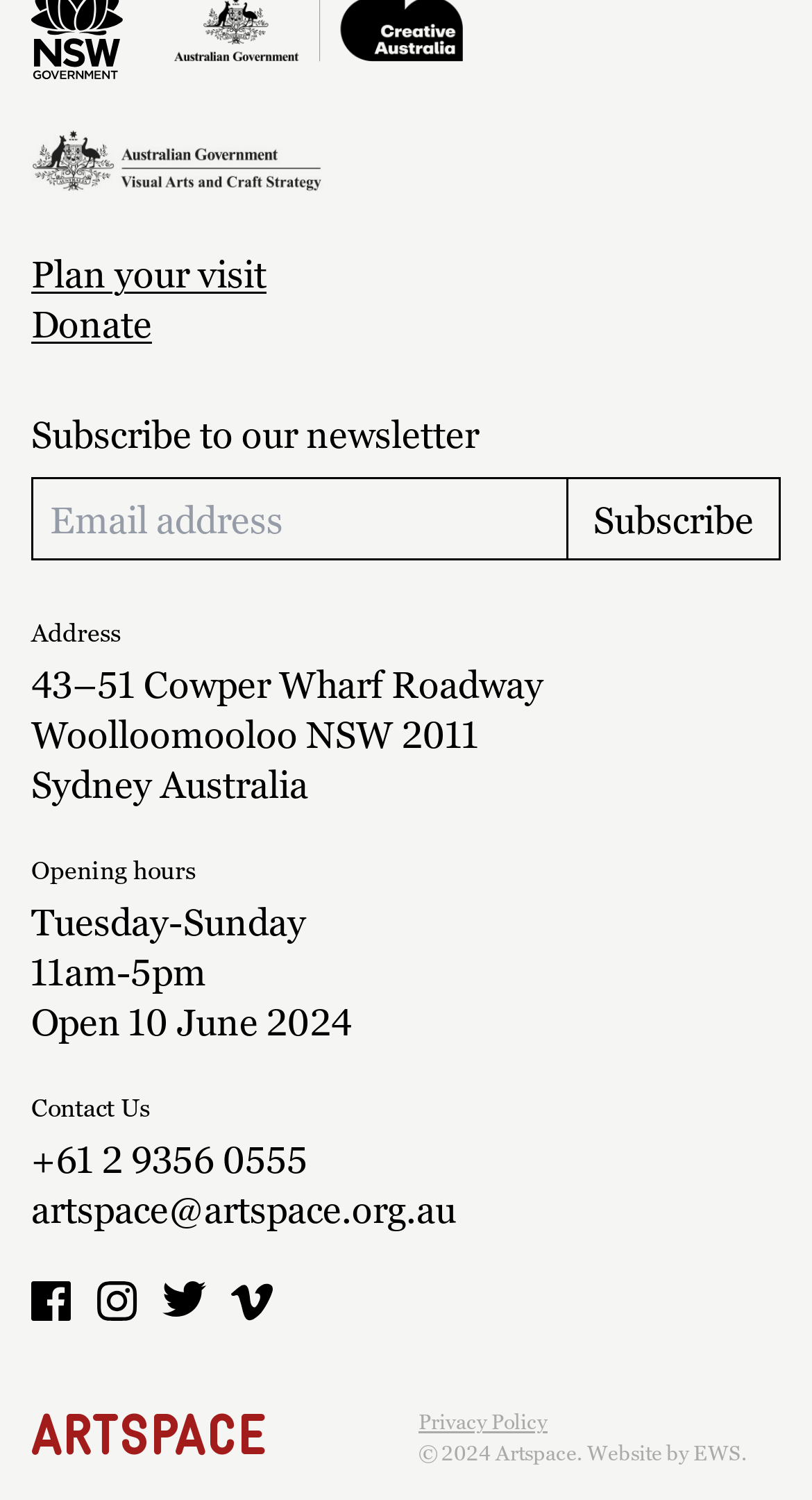What are the opening hours of Artspace?
Based on the image, give a concise answer in the form of a single word or short phrase.

Tuesday-Sunday, 11am-5pm